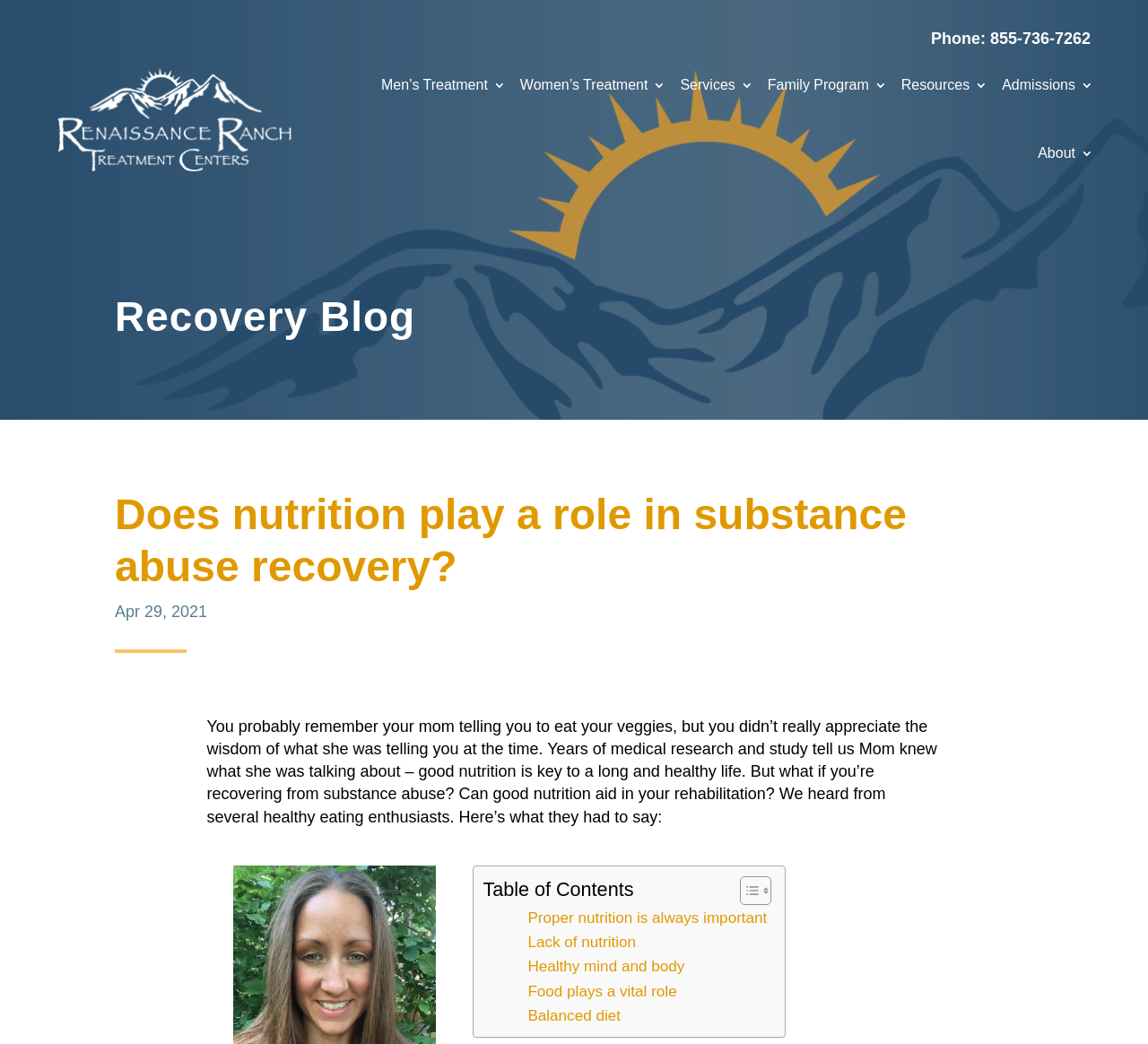Please determine the bounding box coordinates of the clickable area required to carry out the following instruction: "Read about proper nutrition". The coordinates must be four float numbers between 0 and 1, represented as [left, top, right, bottom].

[0.46, 0.867, 0.668, 0.891]